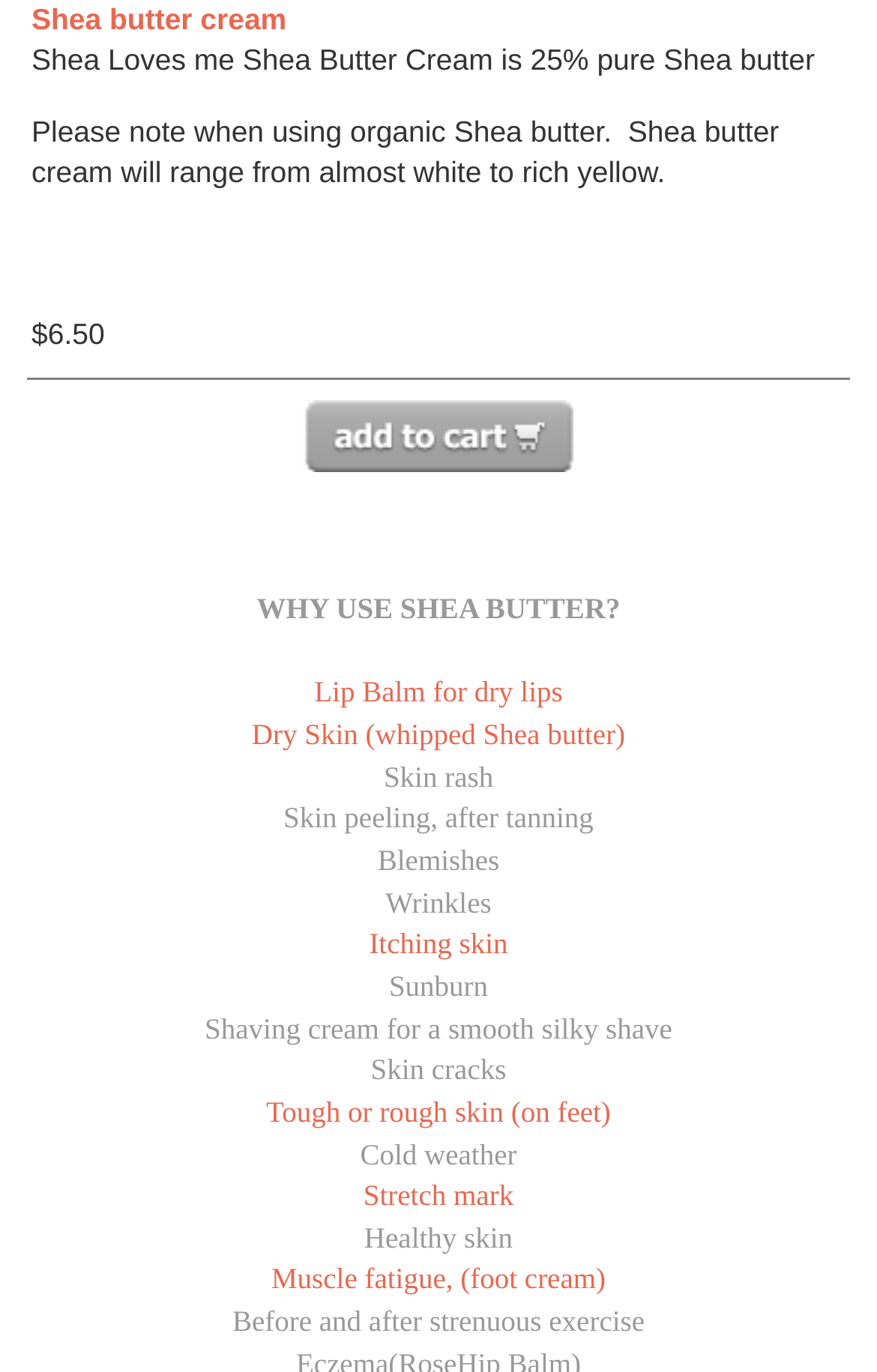Use a single word or phrase to answer this question: 
What is the theme of the webpage?

Shea butter products